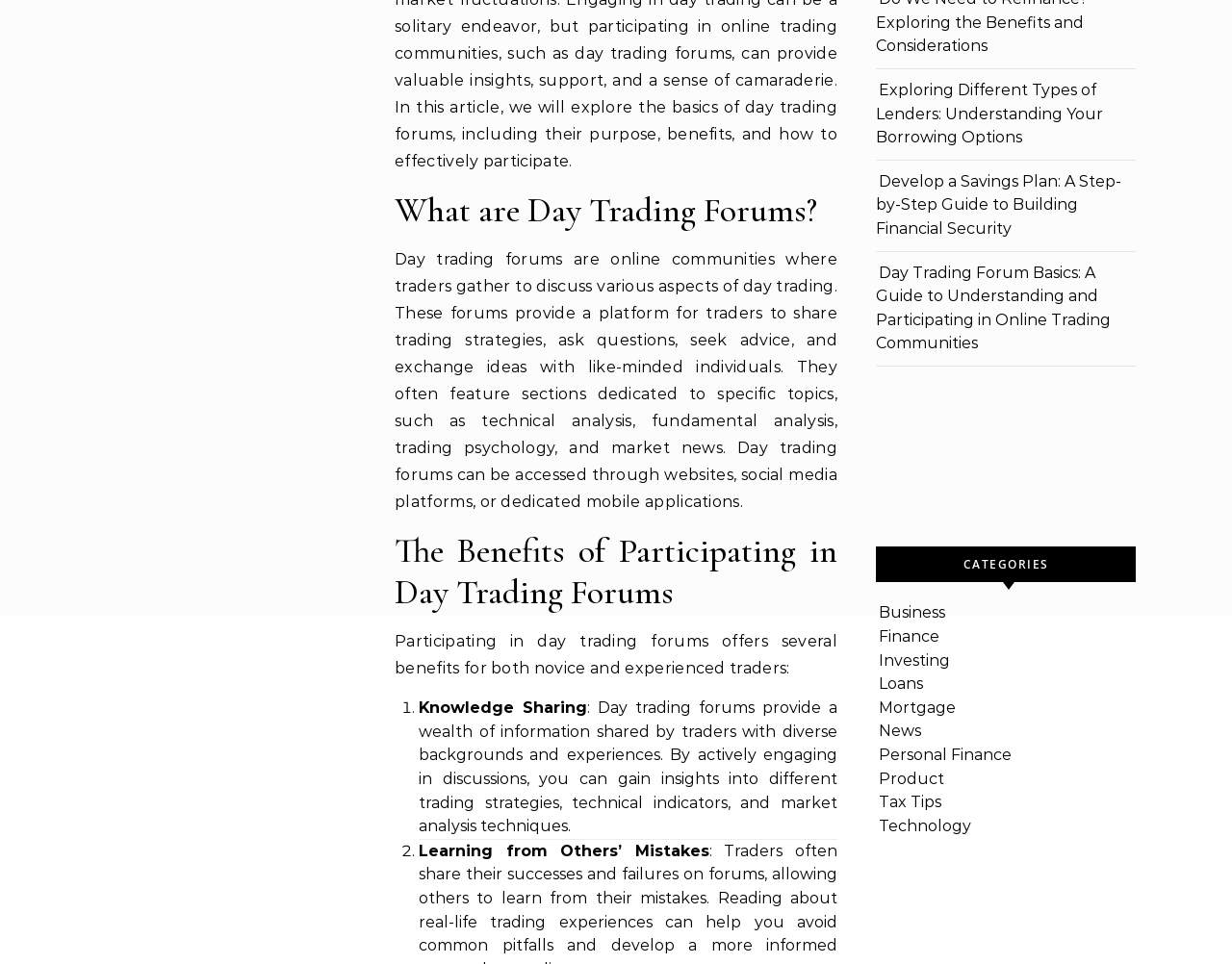Locate the bounding box of the user interface element based on this description: "Personal Finance".

[0.713, 0.676, 0.821, 0.695]